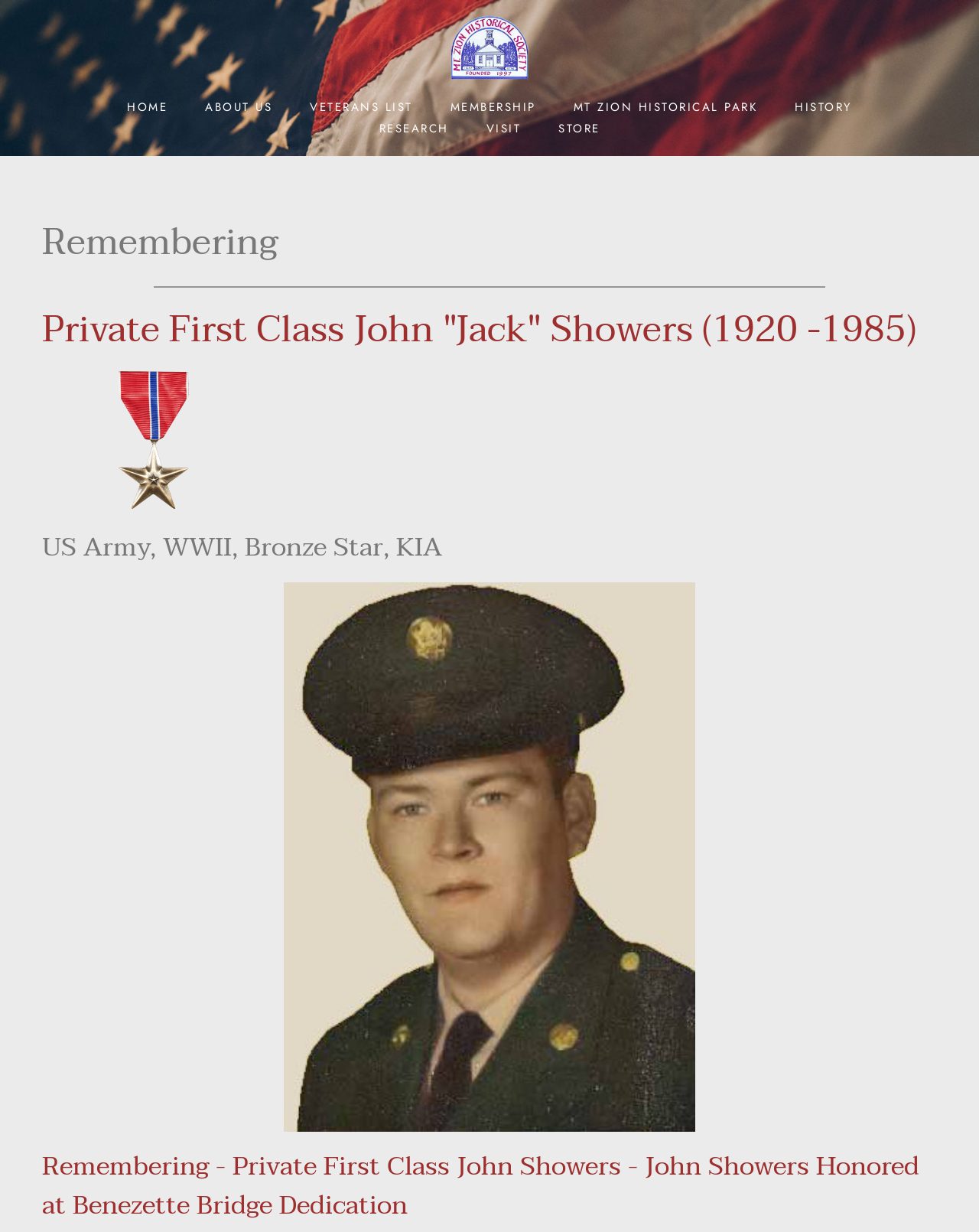Find the bounding box coordinates of the element you need to click on to perform this action: 'view VETERANS LIST'. The coordinates should be represented by four float values between 0 and 1, in the format [left, top, right, bottom].

[0.309, 0.077, 0.429, 0.094]